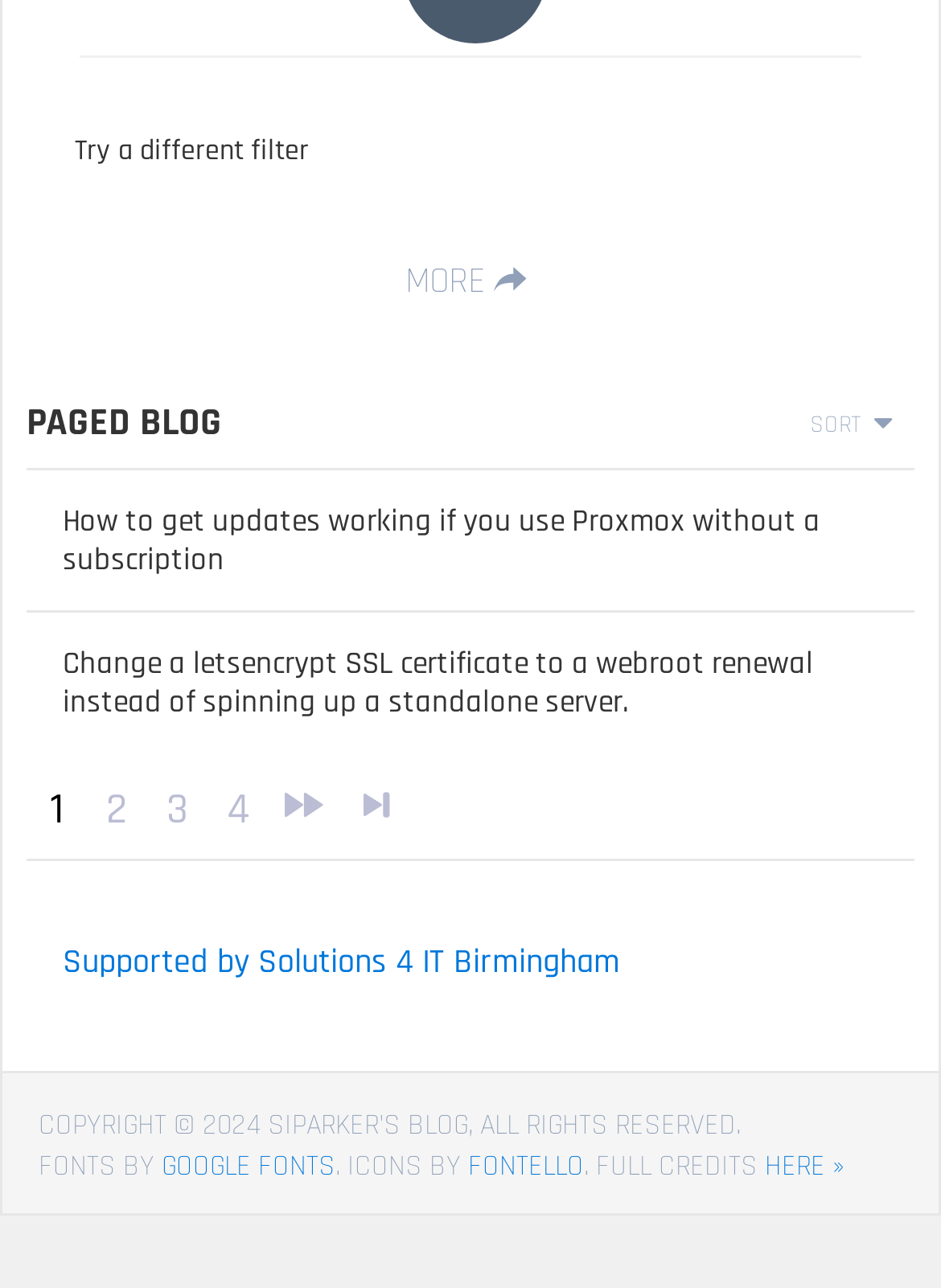Based on what you see in the screenshot, provide a thorough answer to this question: How many pagination links are there?

I counted the number of pagination links by looking at the StaticText elements '2', '3', and '4' which are located at the bottom of the webpage, indicating that there are three pagination links.